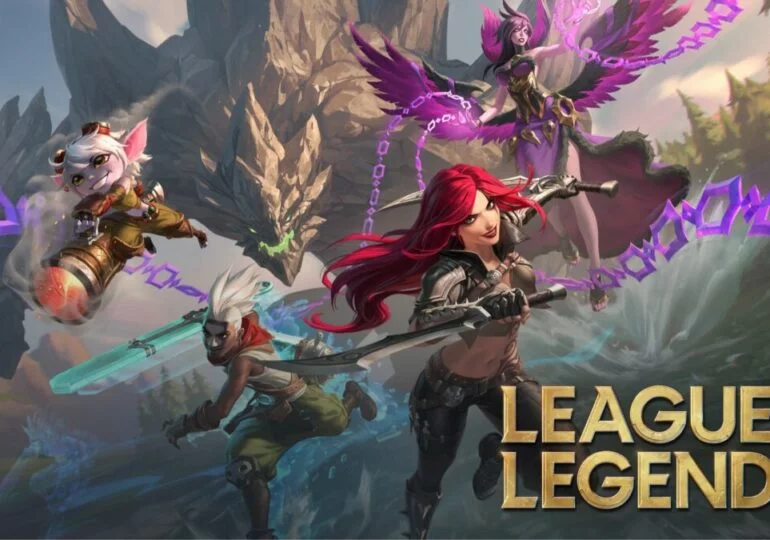Please reply to the following question with a single word or a short phrase:
How many characters are shown in the foreground?

Two